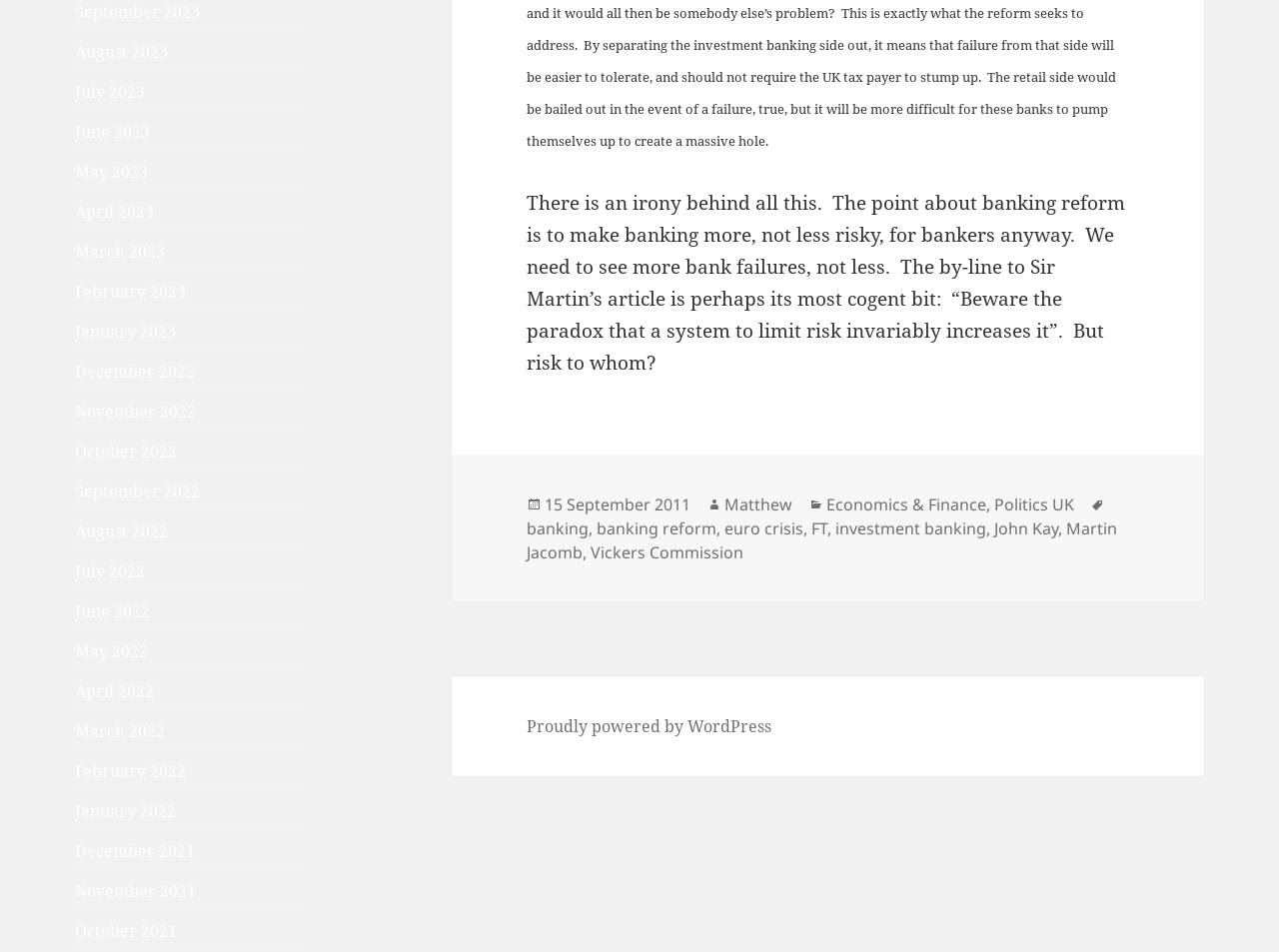Point out the bounding box coordinates of the section to click in order to follow this instruction: "View the categories of the article".

[0.645, 0.517, 0.709, 0.54]